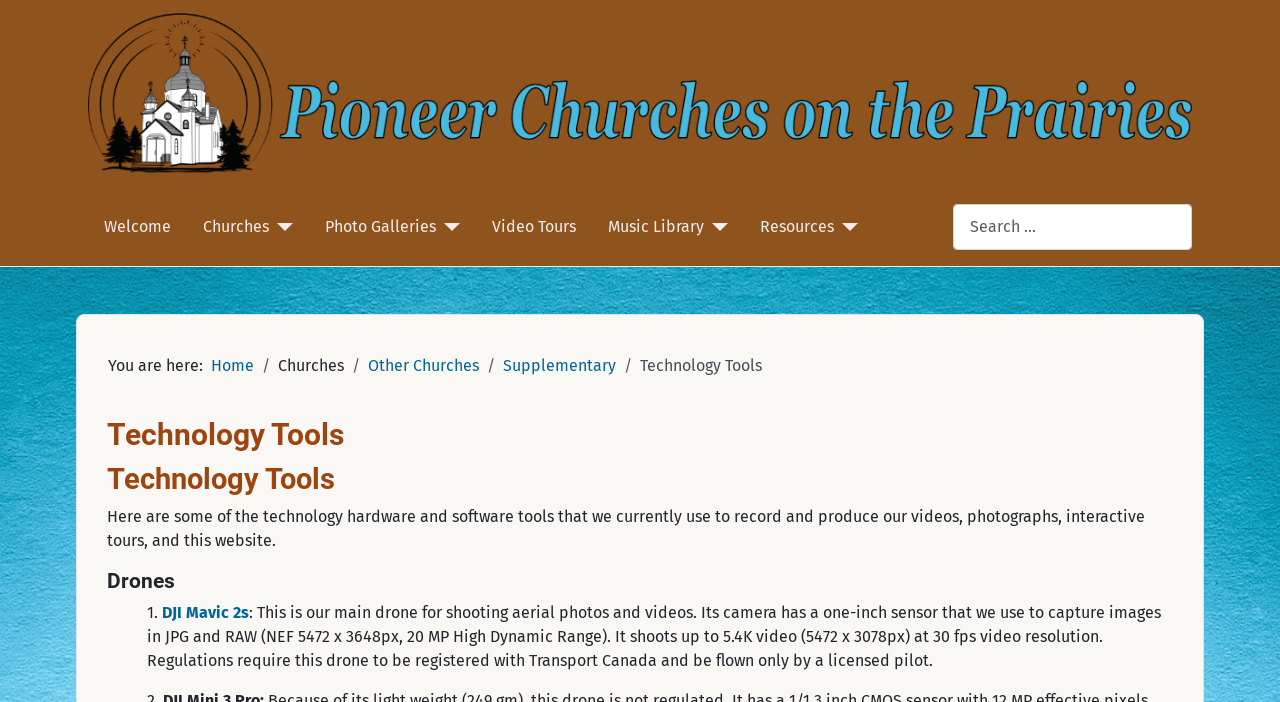Find the bounding box coordinates of the element I should click to carry out the following instruction: "Click the 'Churches' button".

[0.159, 0.306, 0.229, 0.34]